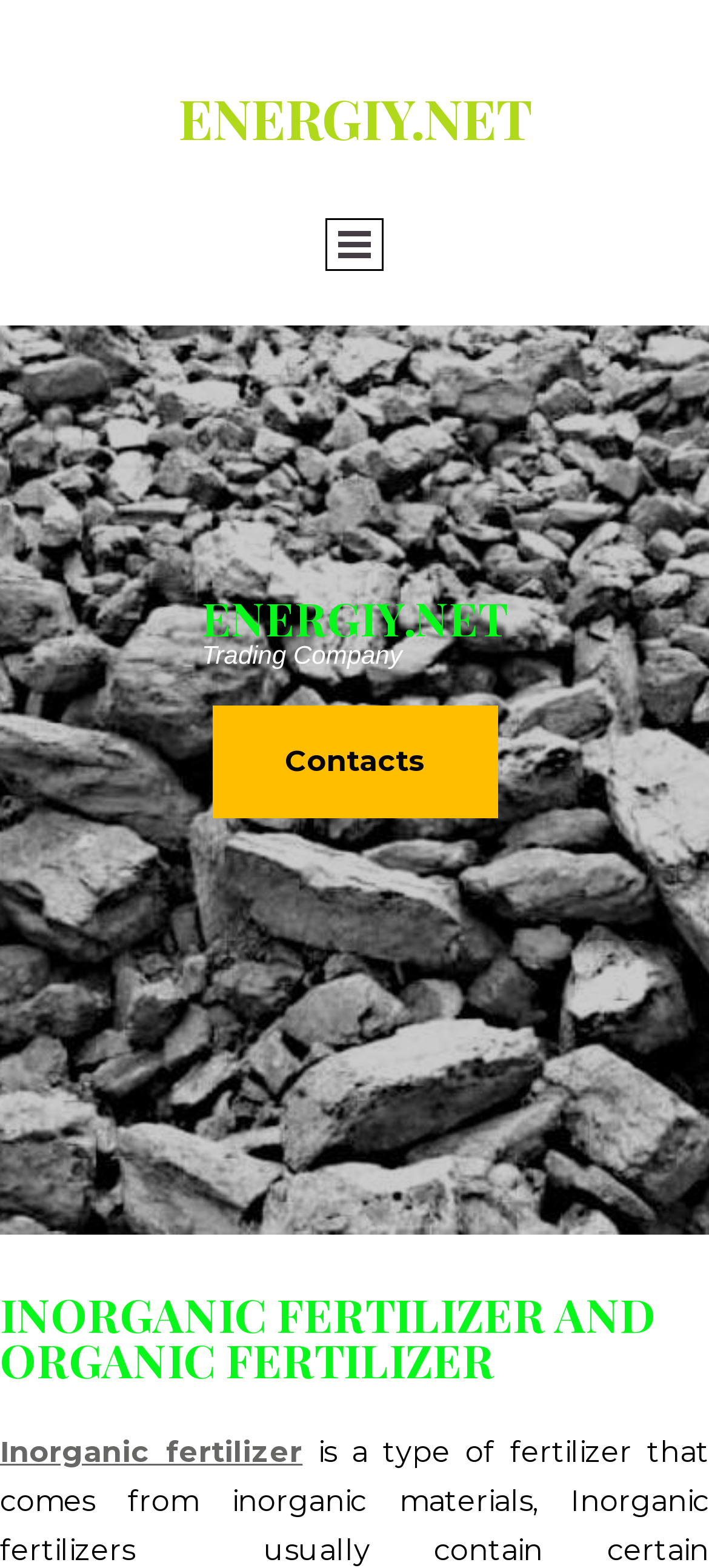Use a single word or phrase to answer the question:
What is the company name?

ENERGIY.NET